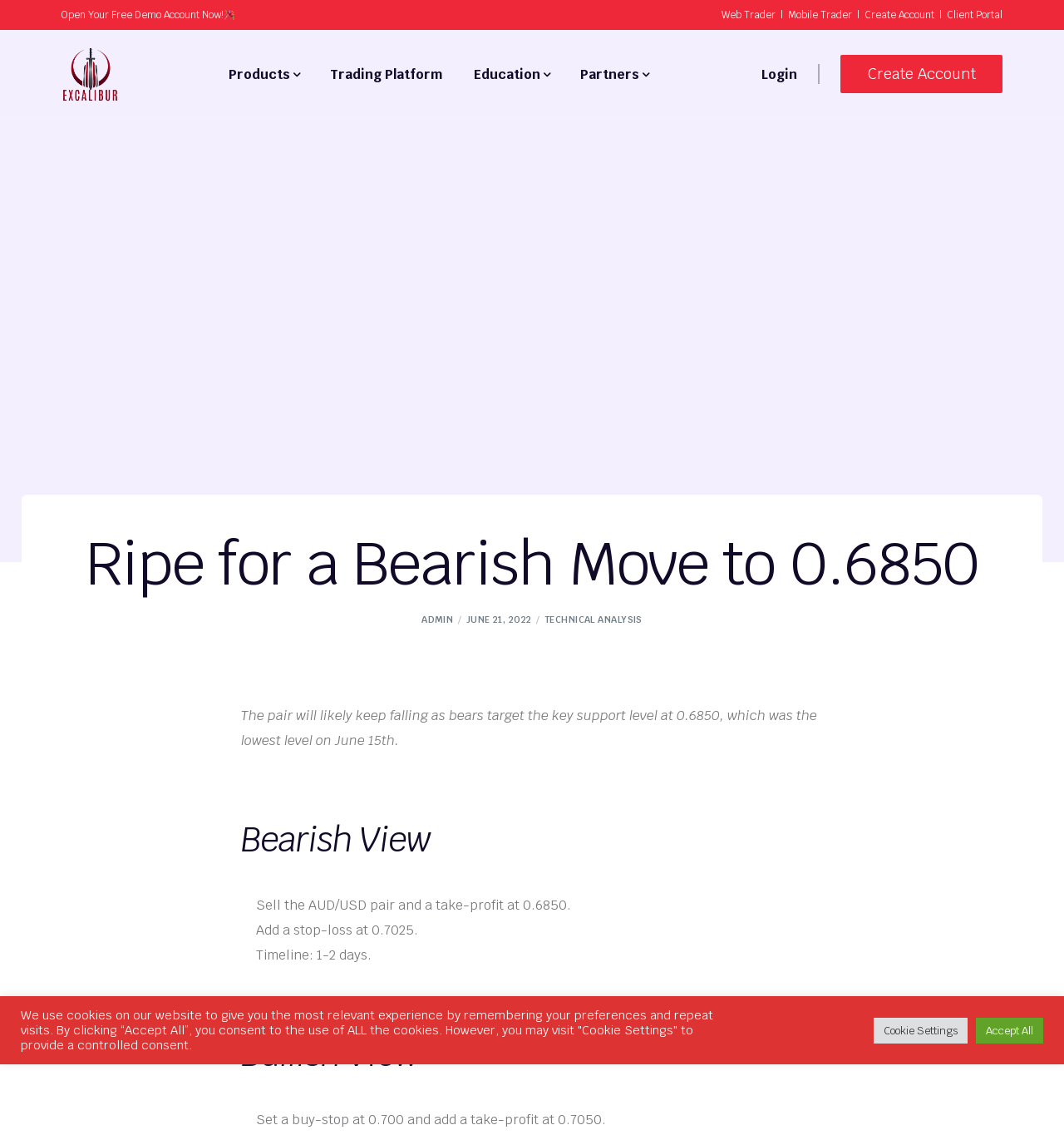Can you specify the bounding box coordinates of the area that needs to be clicked to fulfill the following instruction: "Open Your Free Demo Account Now"?

[0.058, 0.009, 0.208, 0.018]